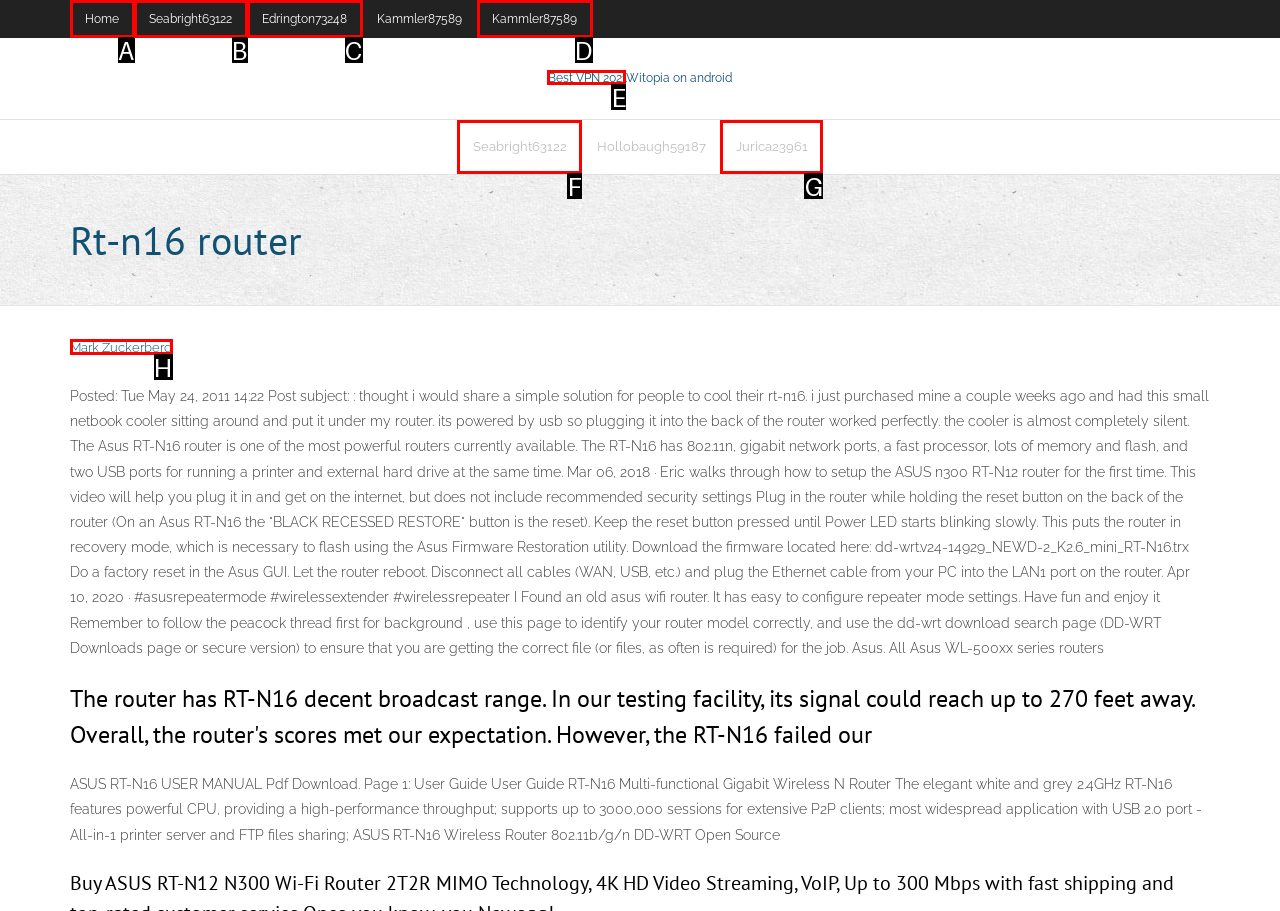Choose the UI element you need to click to carry out the task: Click on the 'Best VPN 2021' link.
Respond with the corresponding option's letter.

E